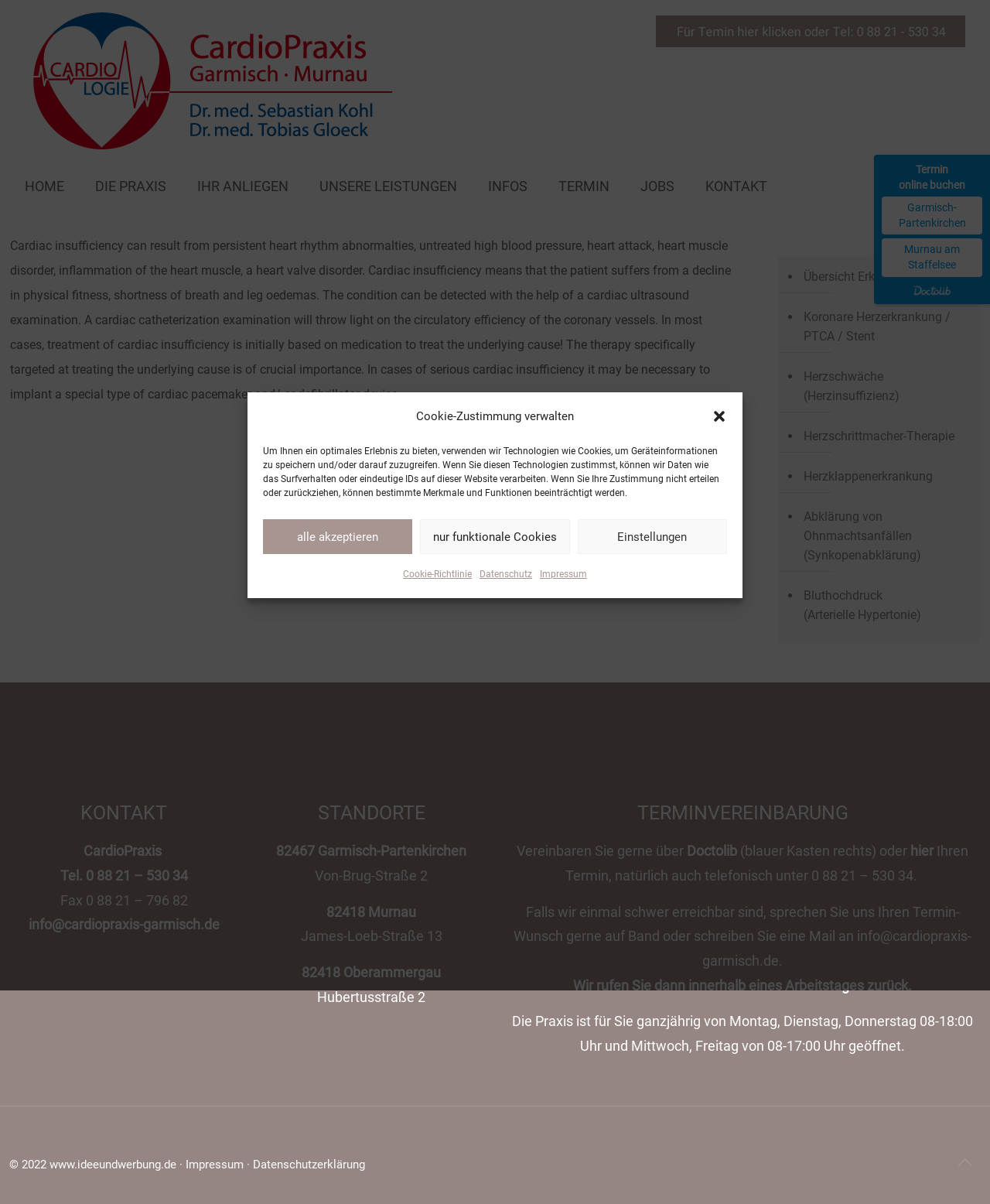Please predict the bounding box coordinates of the element's region where a click is necessary to complete the following instruction: "go back to top". The coordinates should be represented by four float numbers between 0 and 1, i.e., [left, top, right, bottom].

[0.958, 0.952, 0.991, 0.979]